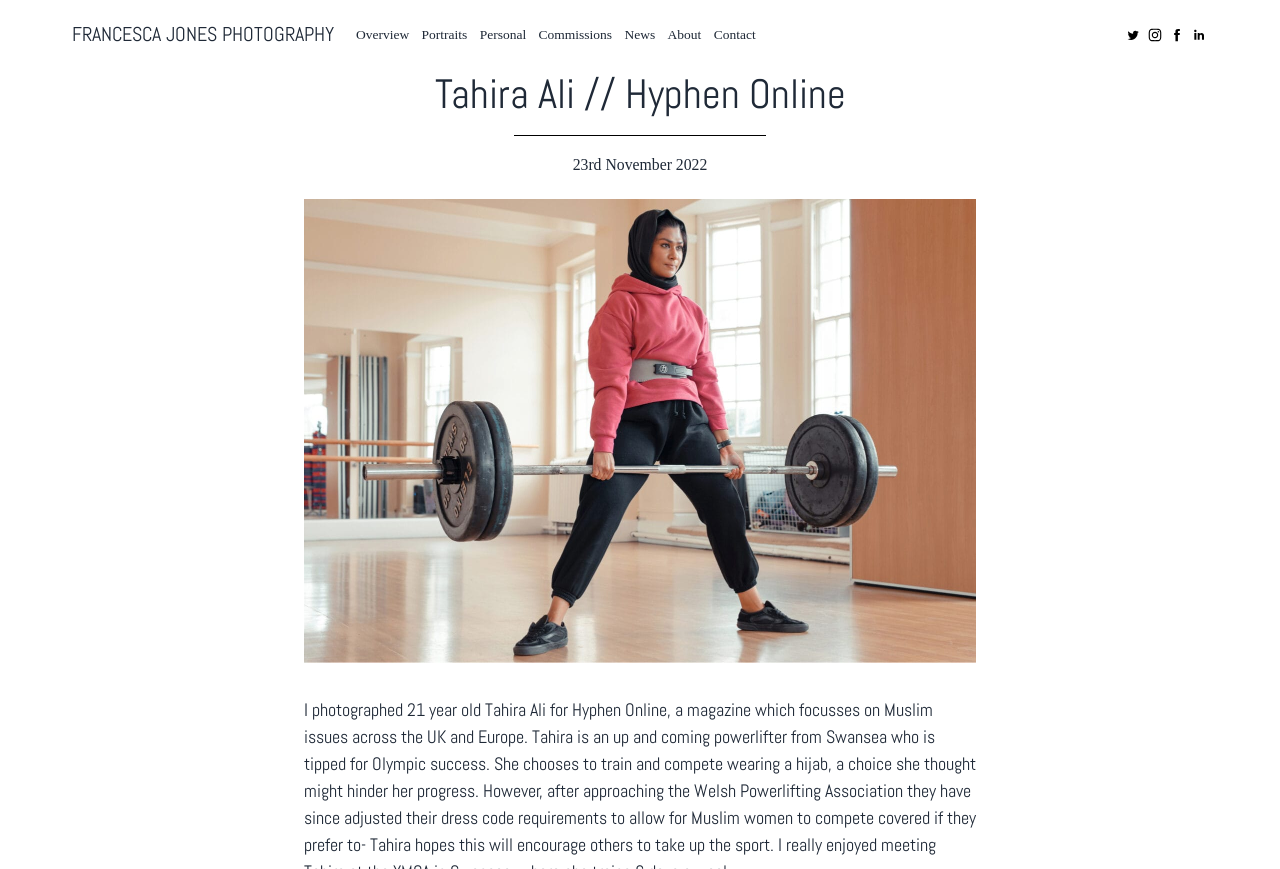Create a detailed description of the webpage's content and layout.

The webpage is about Francesca Jones Photography, featuring a story on Tahira Ali, a 21-year-old Muslim powerlifter from Wales, who trains fully covered. 

At the top left corner, there is a logo that serves as a homepage link. Below the logo, there are six navigation links: Overview, Portraits, Personal, Commissions, News, and About, which are aligned horizontally and centered at the top of the page. 

To the right of the navigation links, there are four social media links: Twitter, Instagram, Facebook, and LinkedIn, each accompanied by an image. These links are positioned at the top right corner of the page.

The main content of the page is a heading that reads "Tahira Ali // Hyphen Online", which spans across the page, from the left edge to the right edge. Below the heading, there is a horizontal separator line. 

Underneath the separator line, there is a time stamp that reads "23rd November 2022", positioned at the top center of the page.